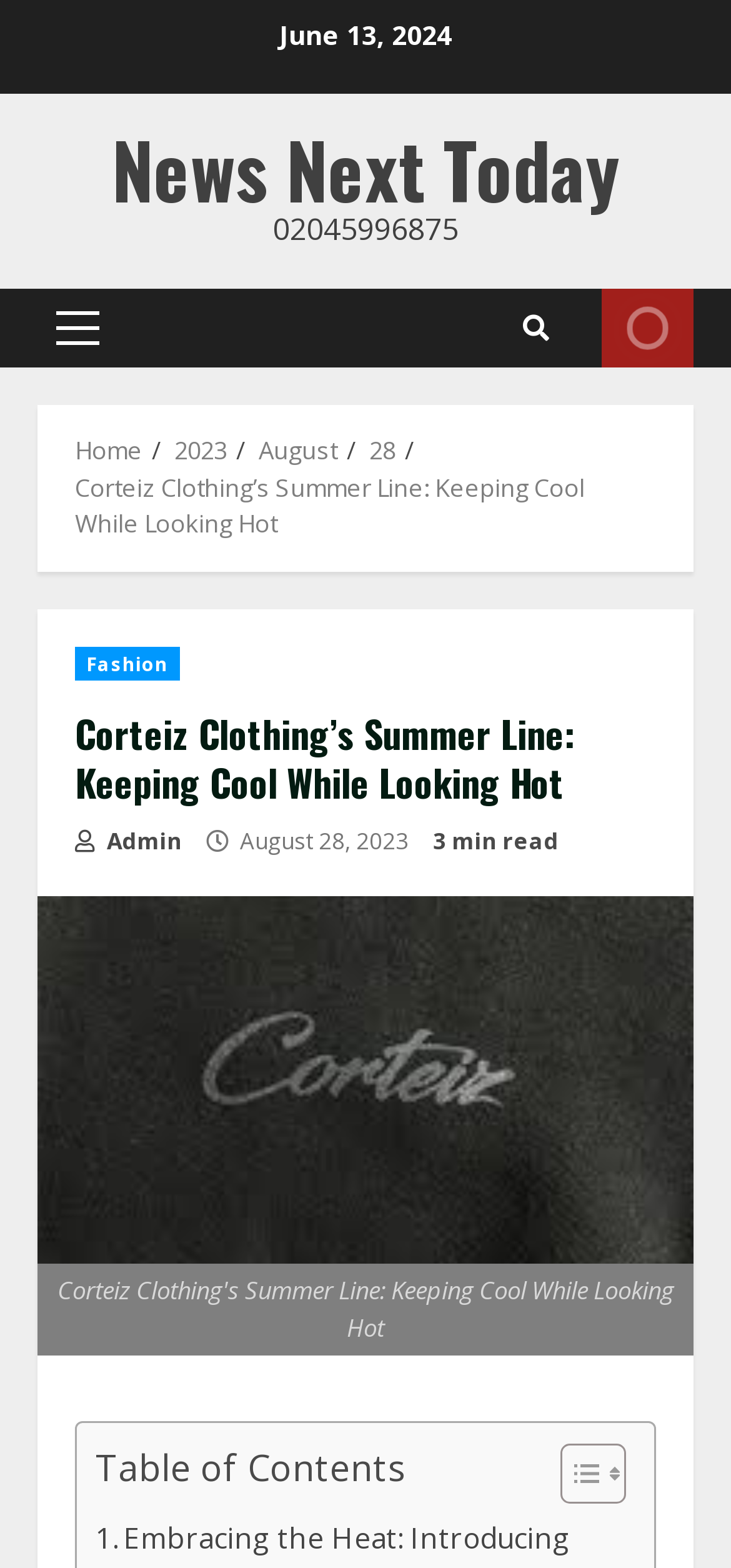Find the bounding box coordinates for the element that must be clicked to complete the instruction: "Click on the 'LIVE'". The coordinates should be four float numbers between 0 and 1, indicated as [left, top, right, bottom].

[0.823, 0.184, 0.949, 0.234]